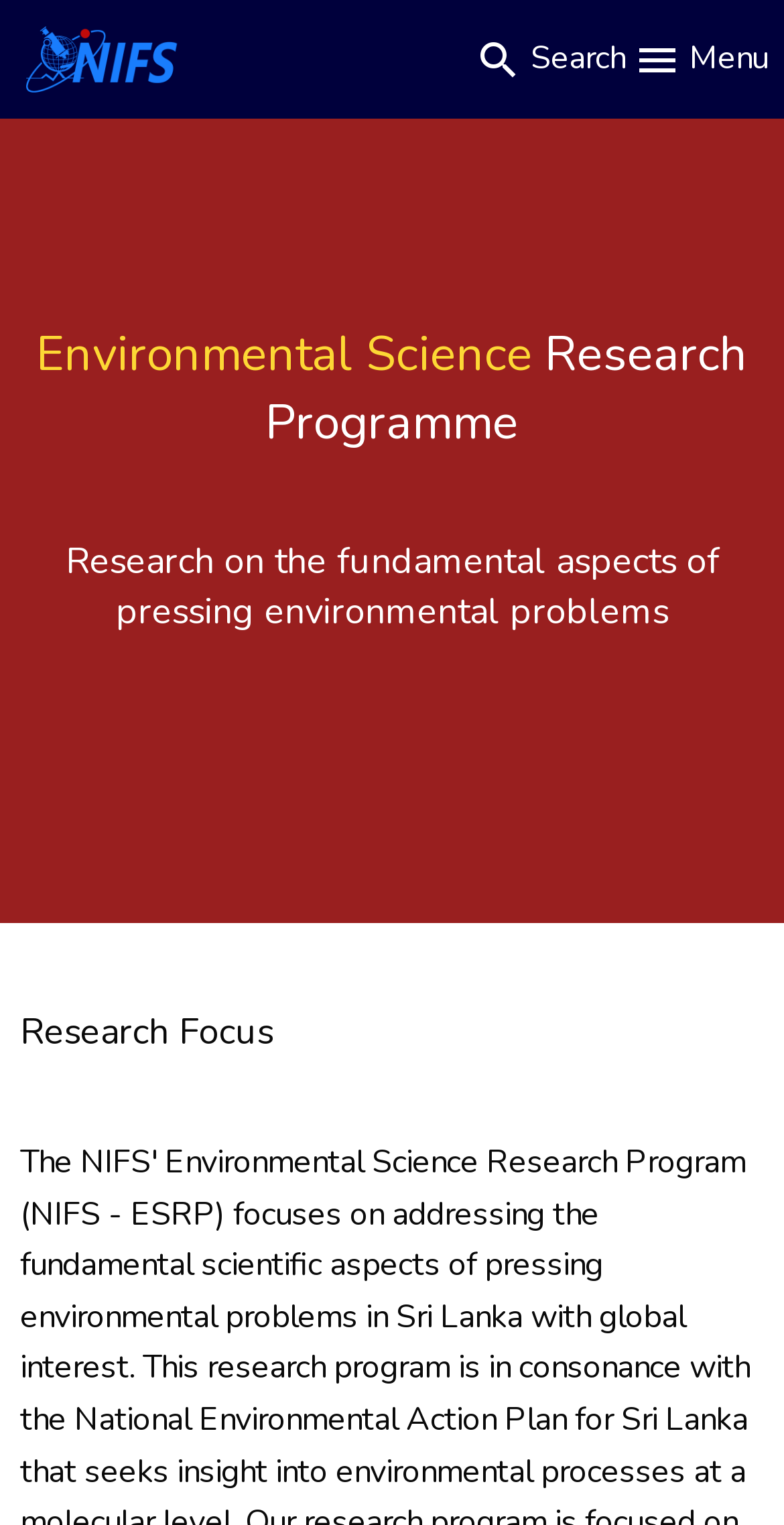With reference to the image, please provide a detailed answer to the following question: How many main navigation menu items are there?

By examining the navigation menu, I found that there are three main navigation menu items: 'Home', a search button, and a menu button.